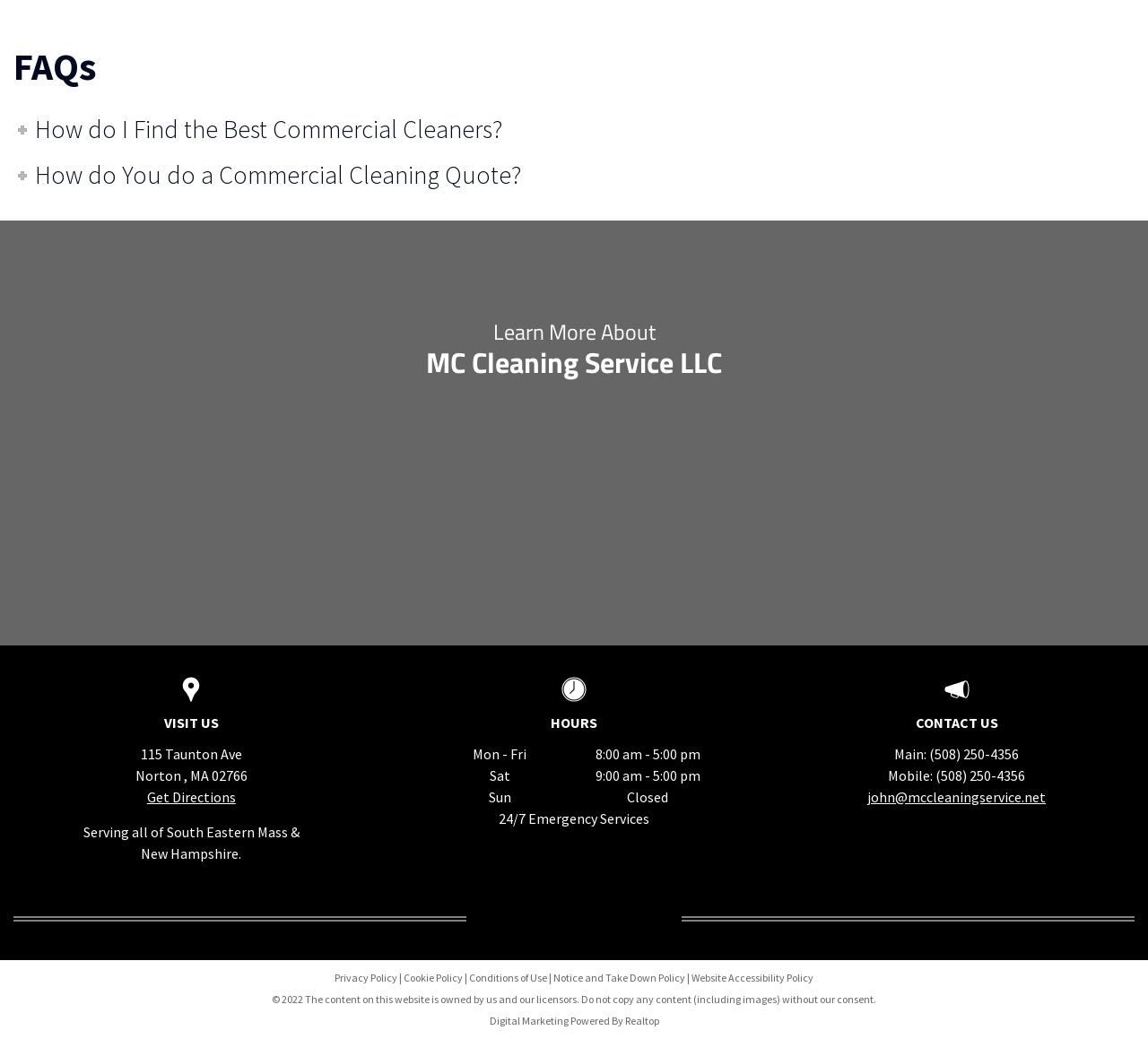Extract the bounding box coordinates for the UI element described as: "john@mccleaningservice.net".

[0.756, 0.758, 0.911, 0.775]